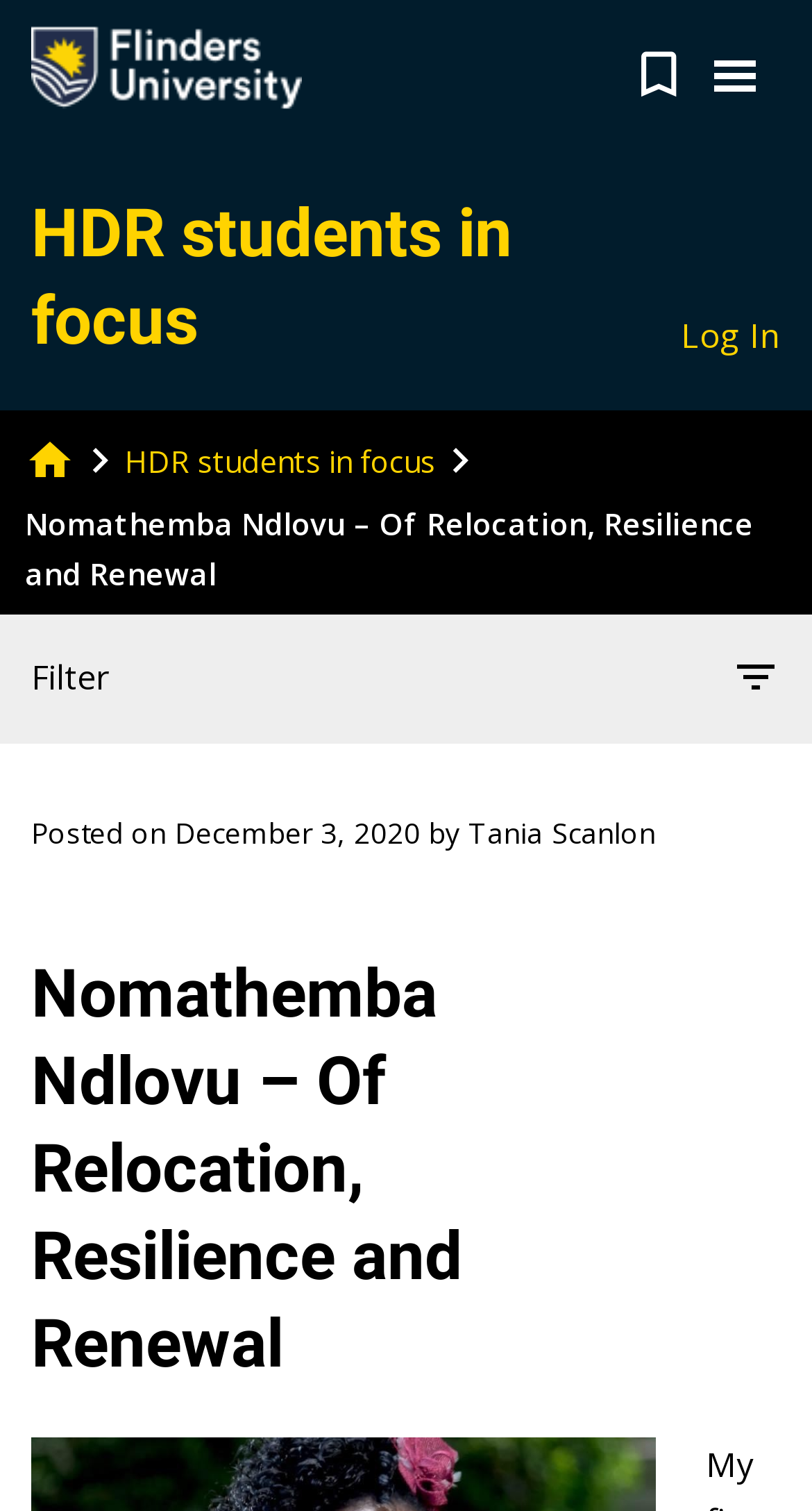Who posted the blog post?
Respond to the question with a single word or phrase according to the image.

Tania Scanlon